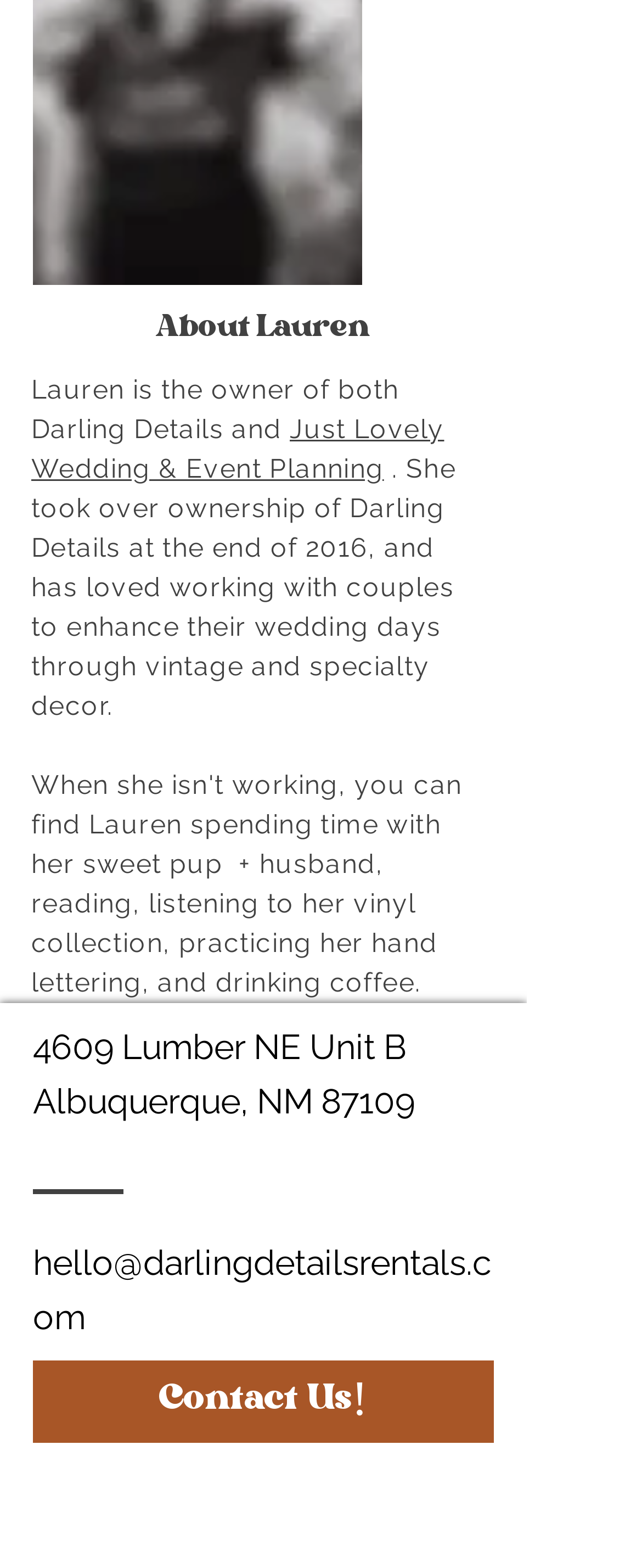Examine the image and give a thorough answer to the following question:
What is the email address to contact?

The email address is mentioned as a link on the webpage, which is 'hello@darlingdetailsrentals.com'.